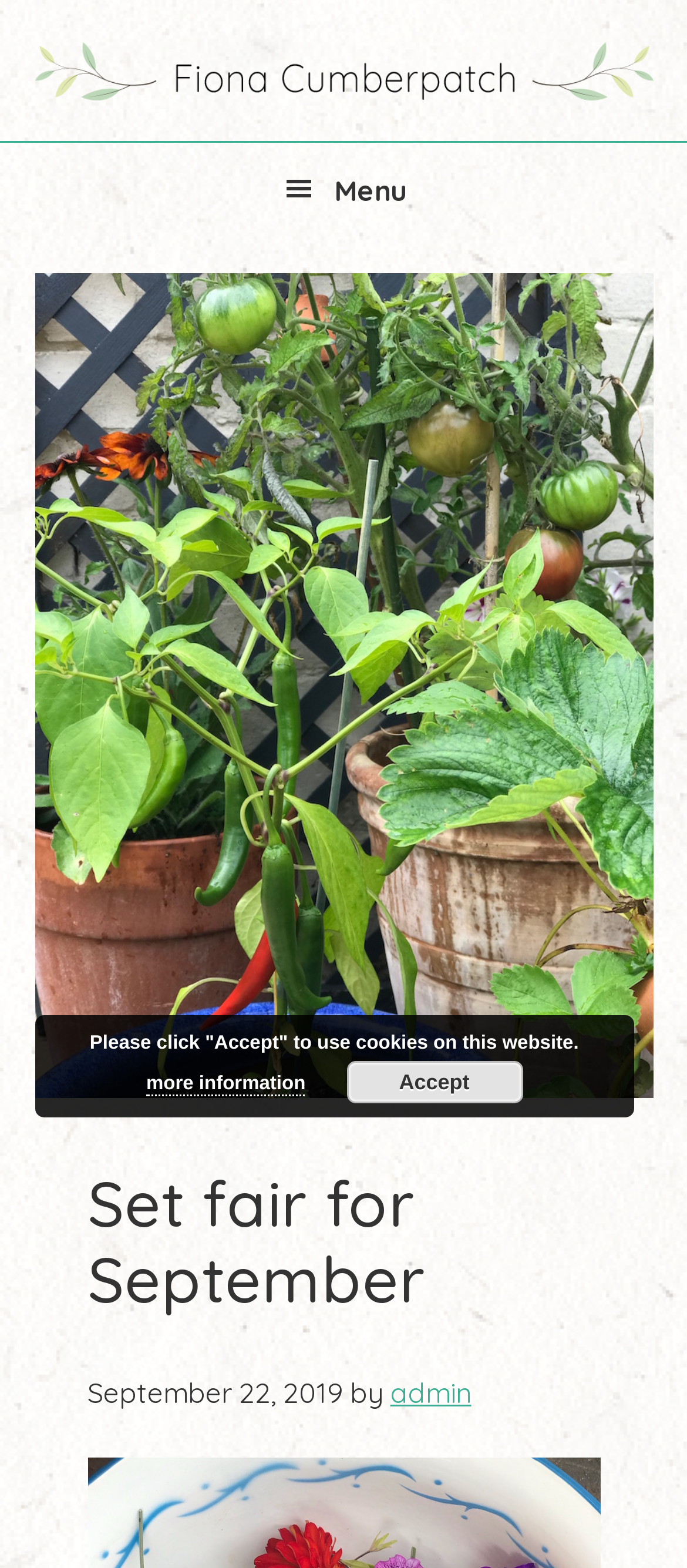Extract the bounding box coordinates for the HTML element that matches this description: "admin". The coordinates should be four float numbers between 0 and 1, i.e., [left, top, right, bottom].

[0.568, 0.877, 0.686, 0.899]